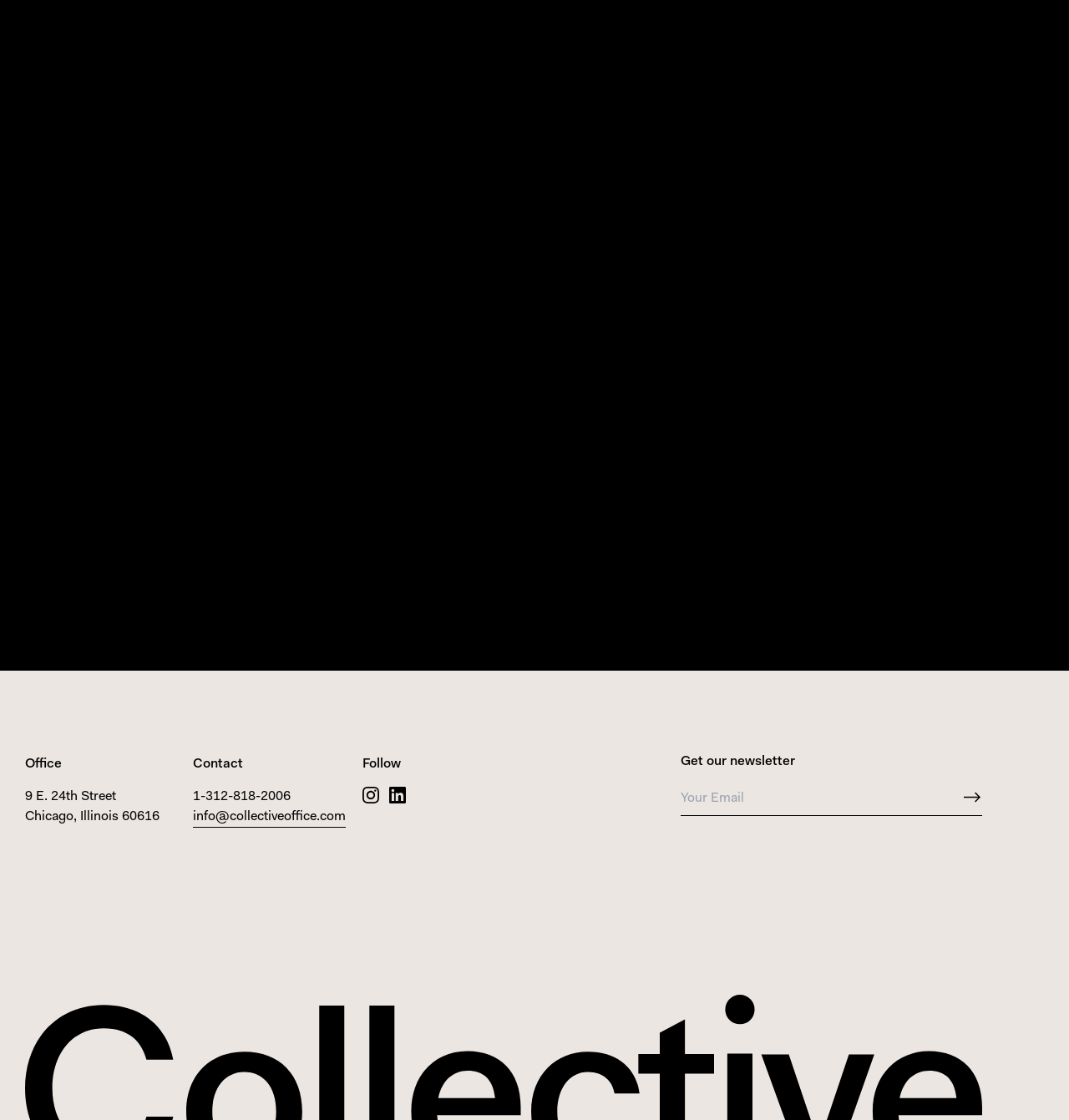How many social media links are provided?
Look at the screenshot and provide an in-depth answer.

There are two social media links provided, which are represented by the link elements with images, one with a Facebook icon and the other with an Instagram icon, under the 'Follow' heading.